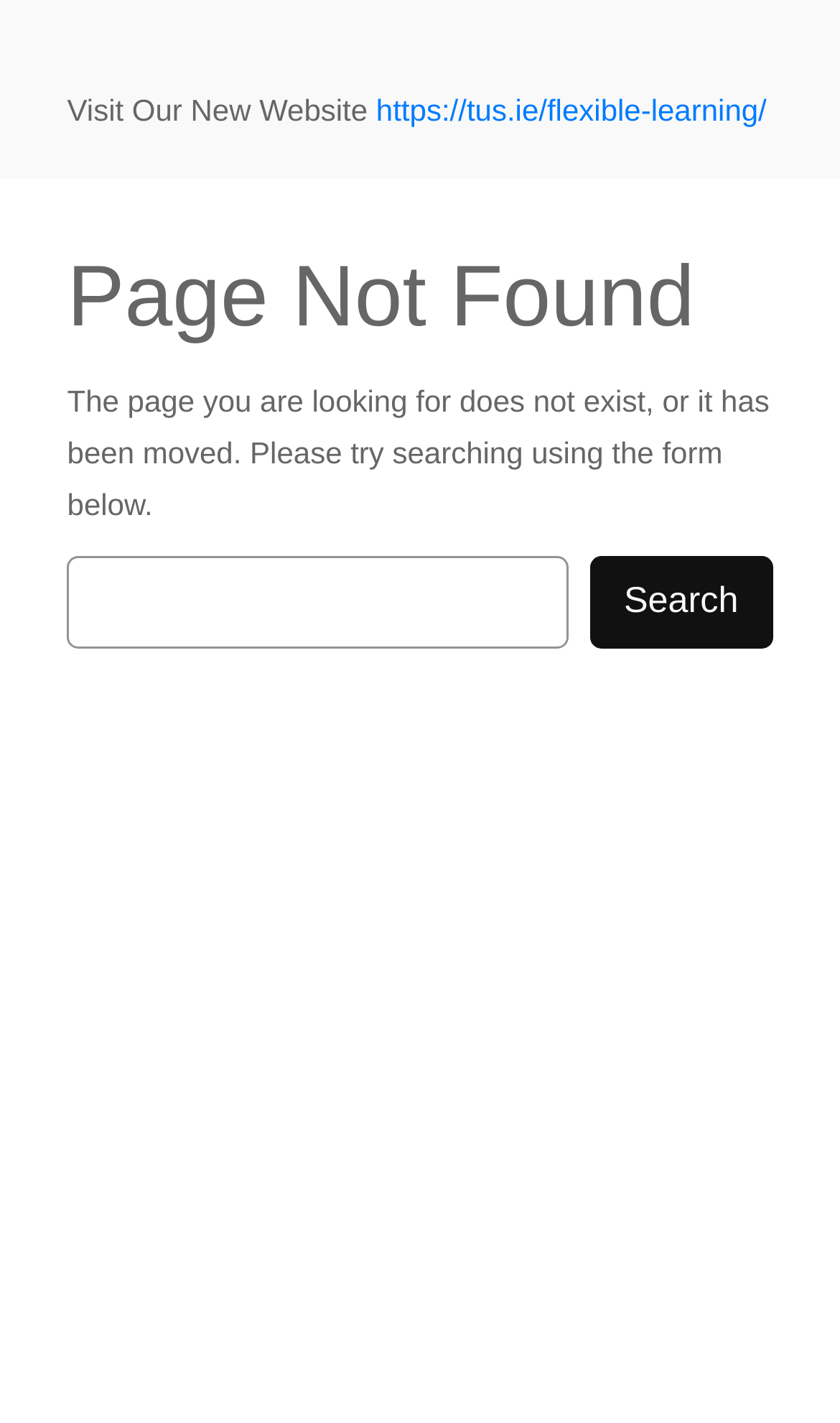Identify the bounding box for the UI element described as: "https://tus.ie/flexible-learning/". Ensure the coordinates are four float numbers between 0 and 1, formatted as [left, top, right, bottom].

[0.448, 0.065, 0.913, 0.09]